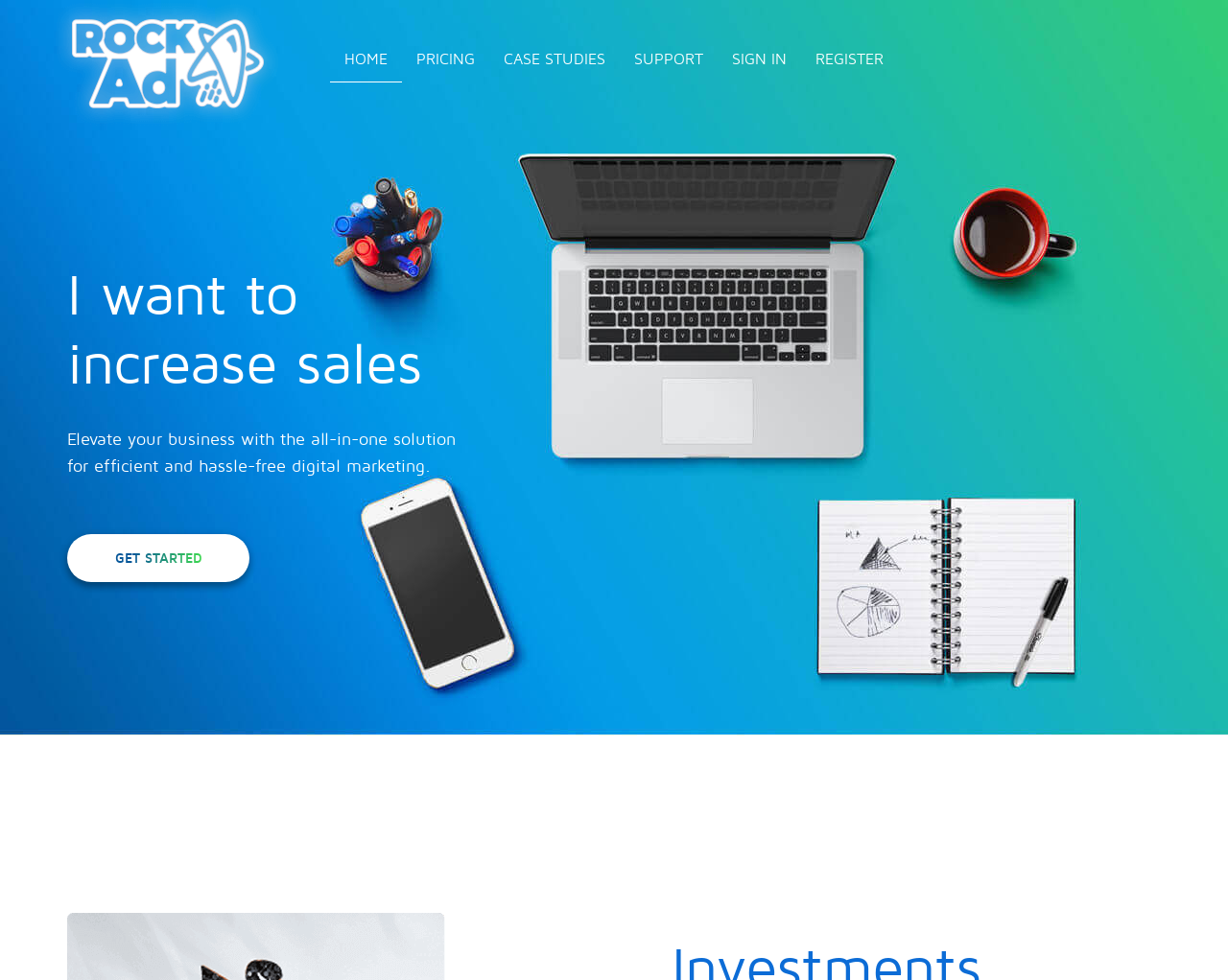Generate a comprehensive description of the contents of the webpage.

The webpage is titled "RockYourAd | Digital Marketing | Social media | Website traffic" and appears to be a digital marketing service provider's website. At the top, there is a navigation menu with six links: "HOME", "PRICING", "CASE STUDIES", "SUPPORT", "SIGN IN", and "REGISTER", arranged horizontally from left to right.

Below the navigation menu, there is a prominent section with two headings. The first heading reads "I want to increase sales", and the second heading explains that the service provides an all-in-one solution for efficient and hassle-free digital marketing. This section is positioned near the top center of the page.

Underneath the headings, there is a call-to-action link "GET STARTED", which is centered and slightly below the headings. There is also a small link at the top left corner of the page with no text, possibly a logo or an icon.

The webpage seems to be promoting digital marketing services, including SEO, paid search advertising, promotional articles, blog posts, email marketing, and more, as hinted by the meta description.